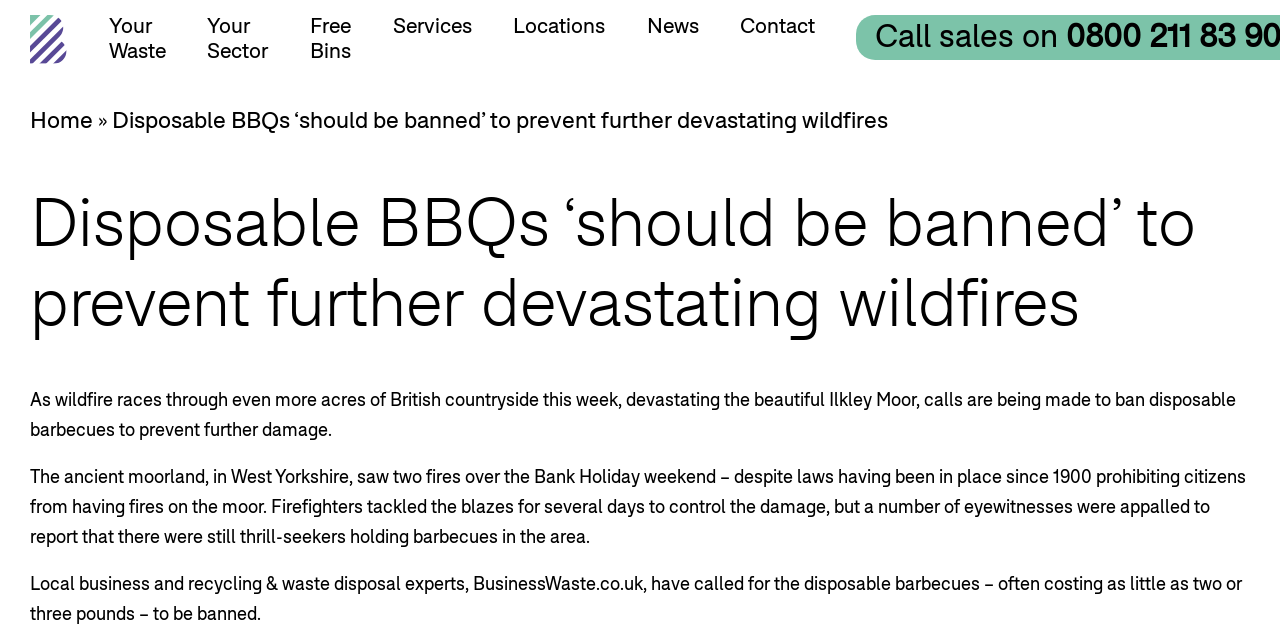Extract the main title from the webpage and generate its text.

Disposable BBQs ‘should be banned’ to prevent further devastating wildfires